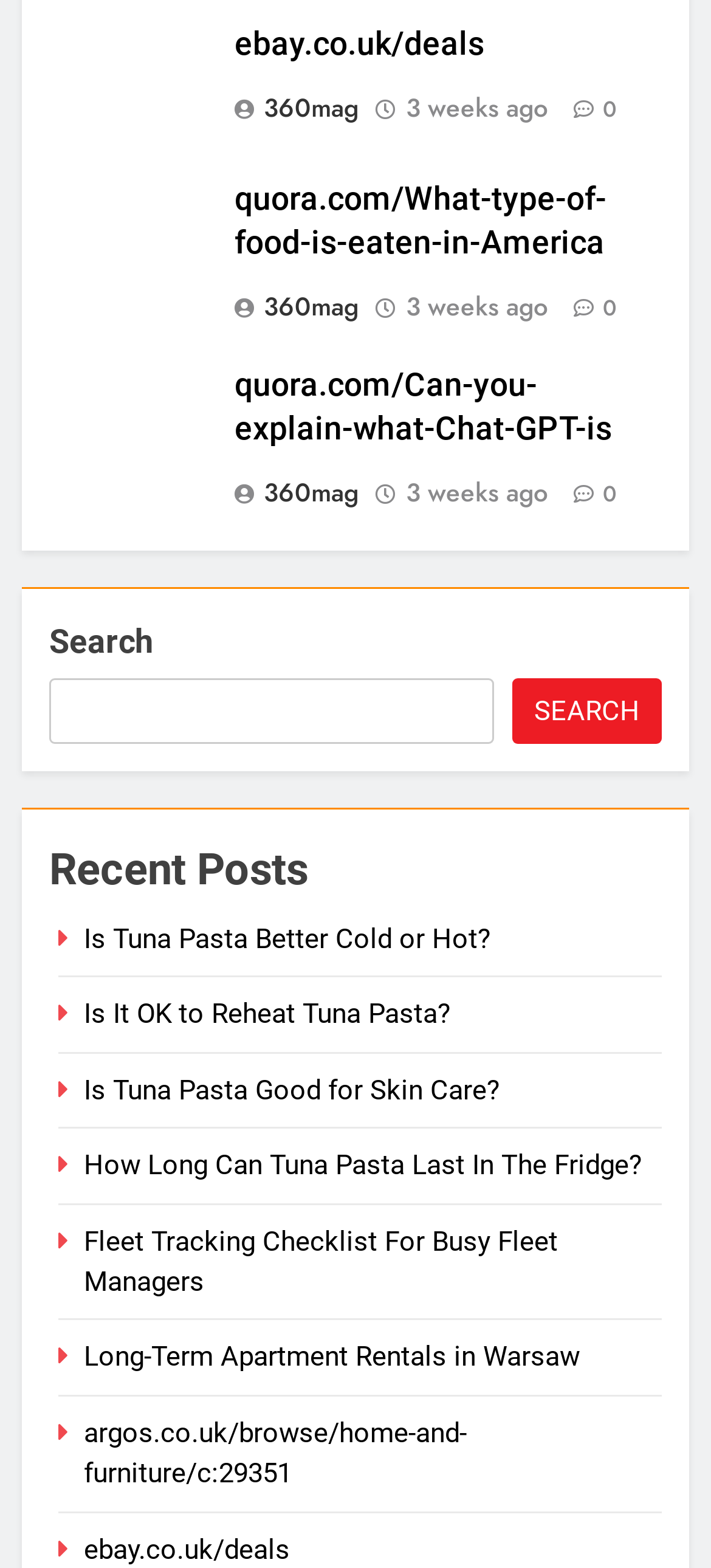Determine the bounding box coordinates of the element's region needed to click to follow the instruction: "Visit ebay.co.uk deals". Provide these coordinates as four float numbers between 0 and 1, formatted as [left, top, right, bottom].

[0.329, 0.016, 0.681, 0.039]